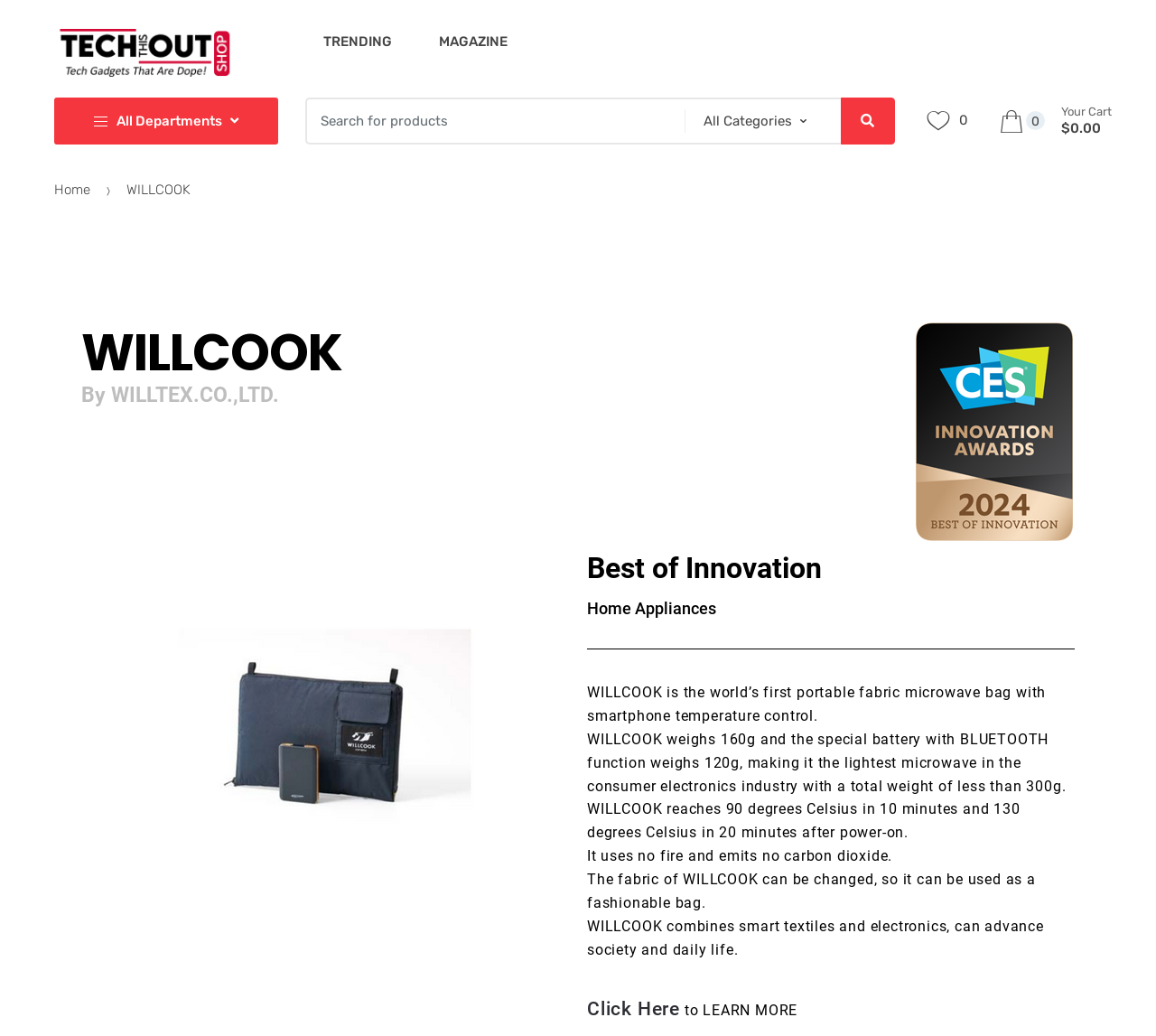Using the details in the image, give a detailed response to the question below:
What is the maximum temperature that WILLCOOK can reach?

The maximum temperature that WILLCOOK can reach can be found in the product description, where it is stated that 'WILLCOOK reaches 90 degrees Celsius in 10 minutes and 130 degrees Celsius in 20 minutes after power-on.'